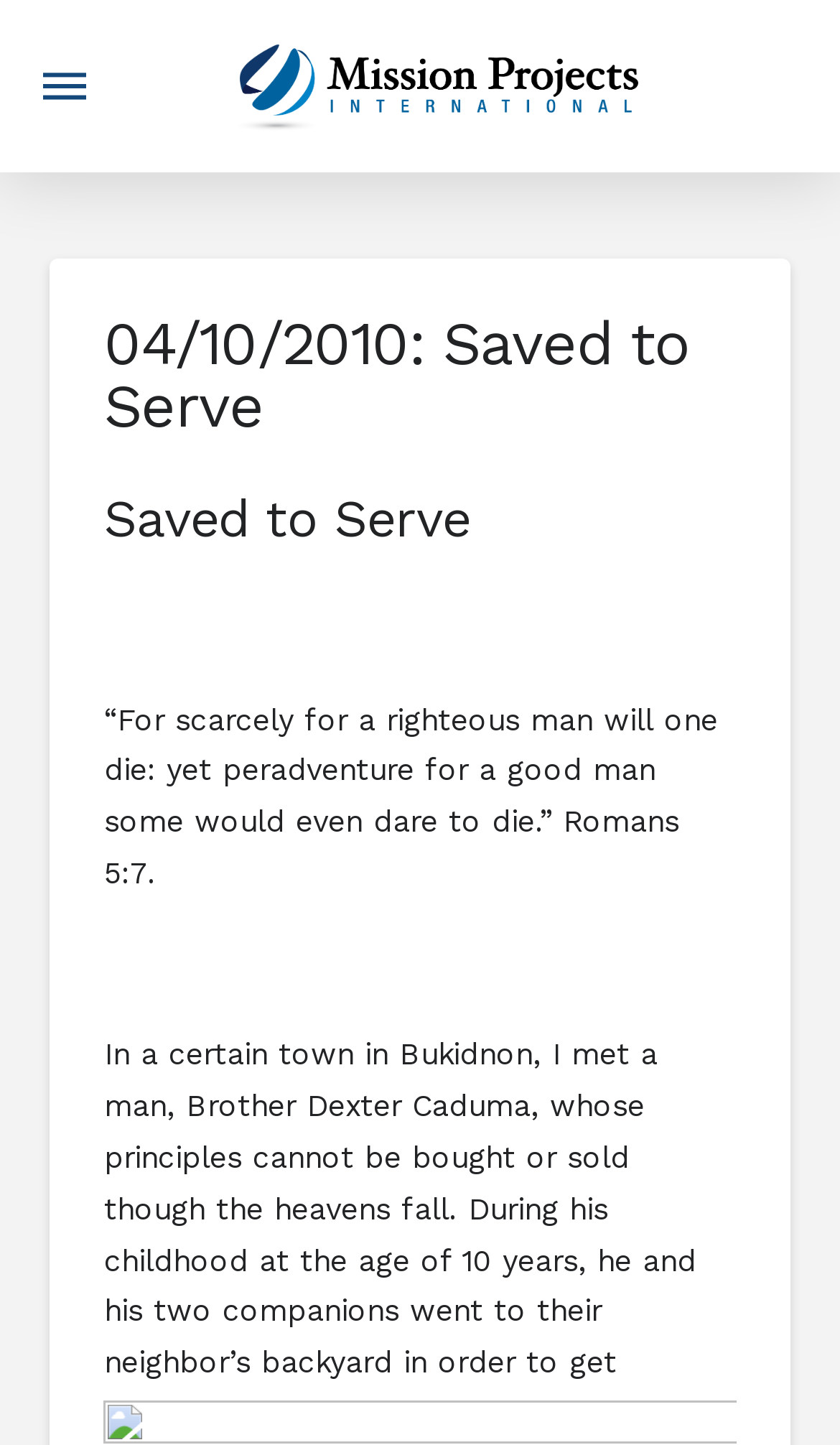Locate the UI element described by aria-label="Toggle Off Canvas Content" in the provided webpage screenshot. Return the bounding box coordinates in the format (top-left x, top-left y, bottom-right x, bottom-right y), ensuring all values are between 0 and 1.

[0.021, 0.027, 0.133, 0.092]